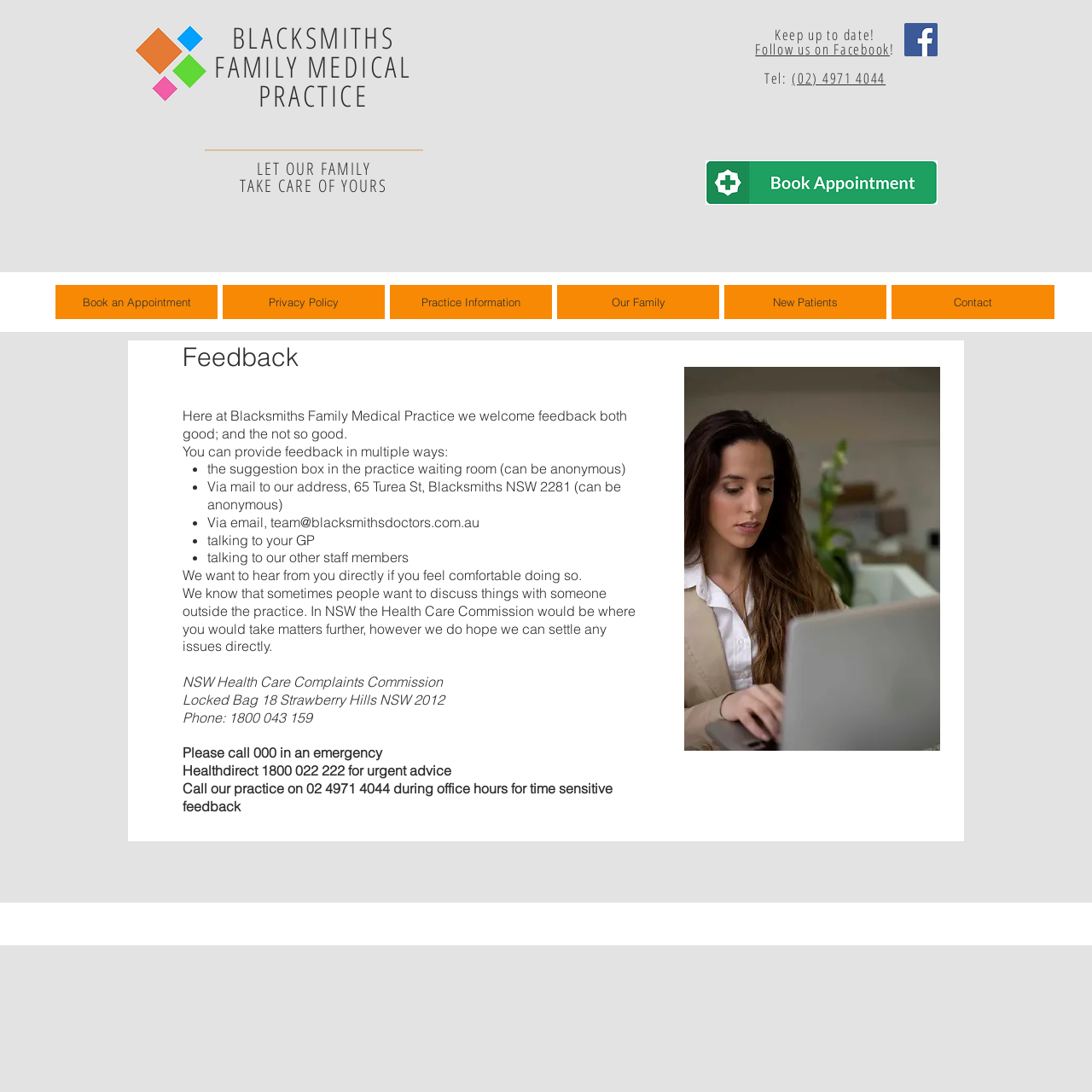Can you find the bounding box coordinates for the element to click on to achieve the instruction: "Click the 'Book an Appointment' link"?

[0.051, 0.261, 0.199, 0.292]